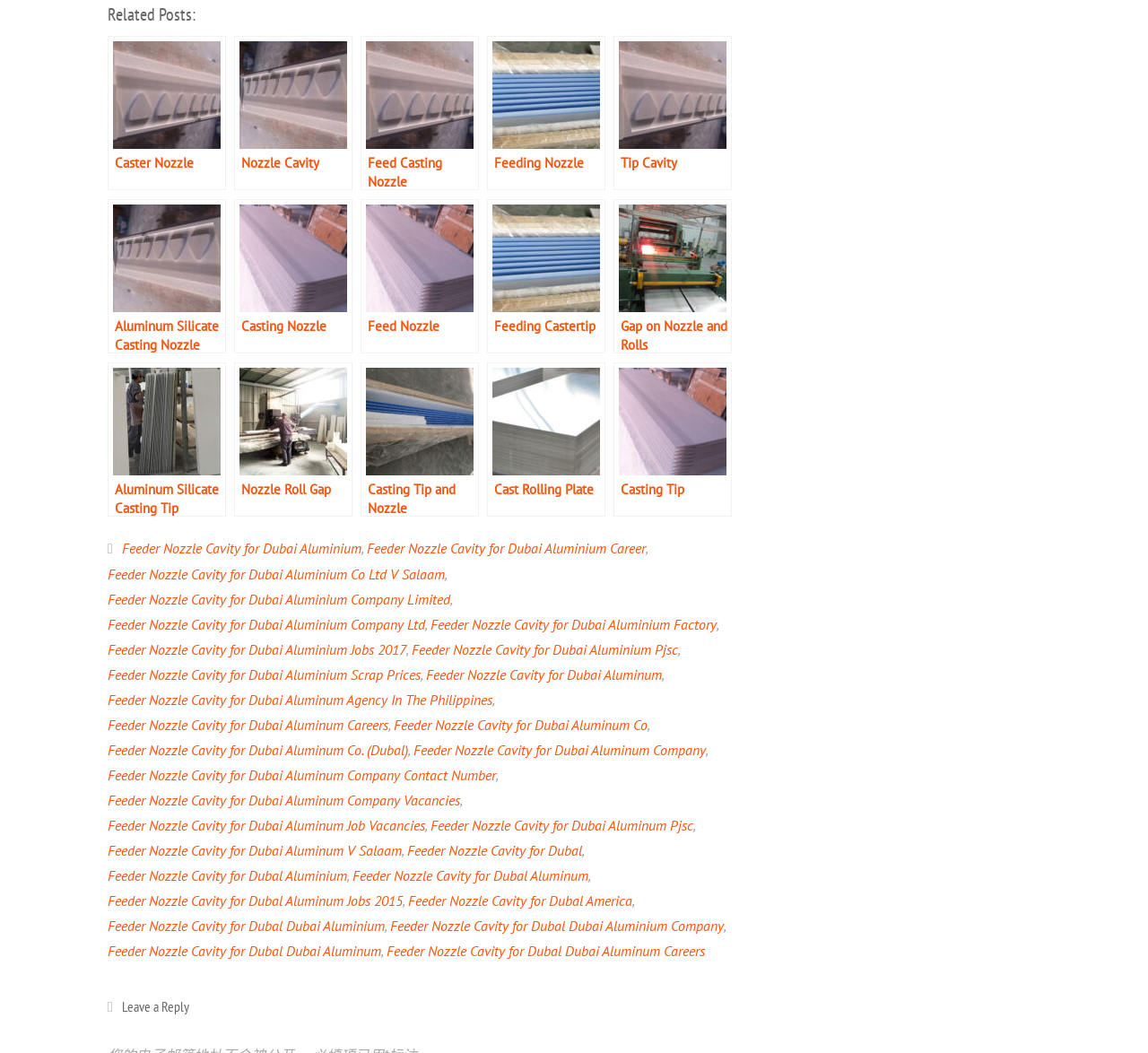What is the first related post?
Look at the image and answer the question using a single word or phrase.

Caster Nozzle